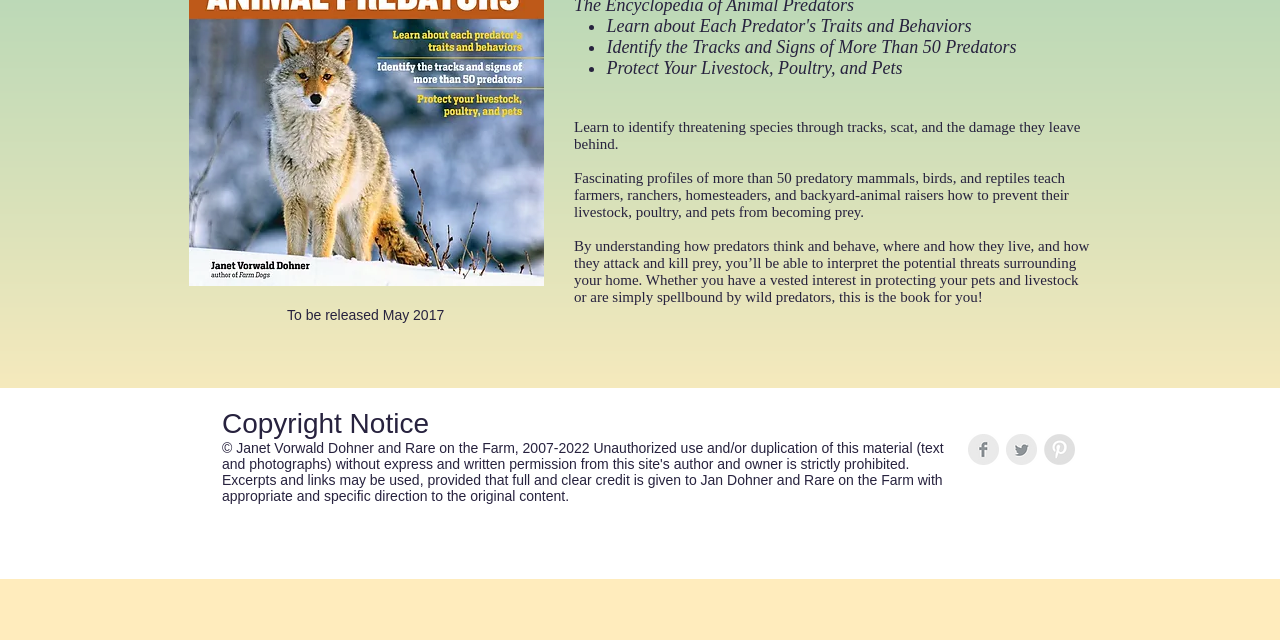Using the element description: "aria-label="Facebook Clean Grey"", determine the bounding box coordinates. The coordinates should be in the format [left, top, right, bottom], with values between 0 and 1.

[0.756, 0.678, 0.78, 0.727]